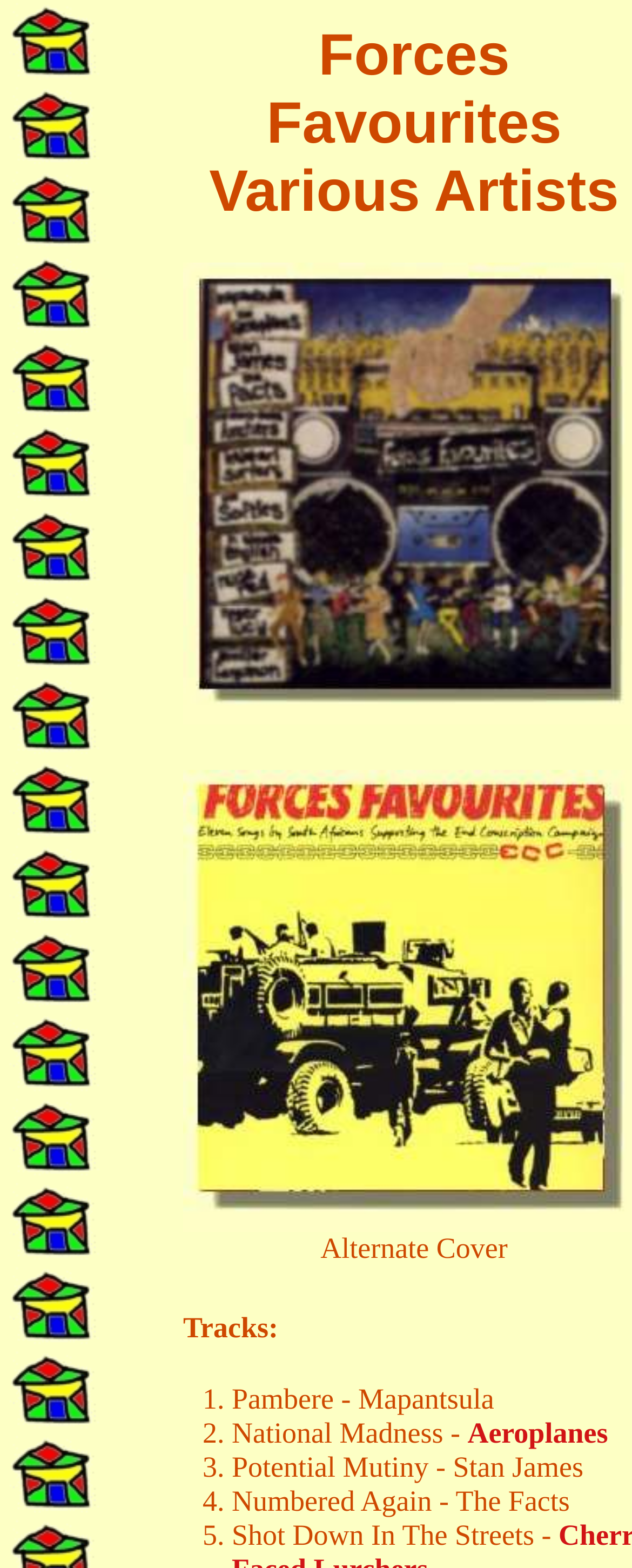Use the information in the screenshot to answer the question comprehensively: Is there an alternate cover available?

I found a static text element with the content 'Alternate Cover', which suggests that an alternate cover is available for this album or compilation.